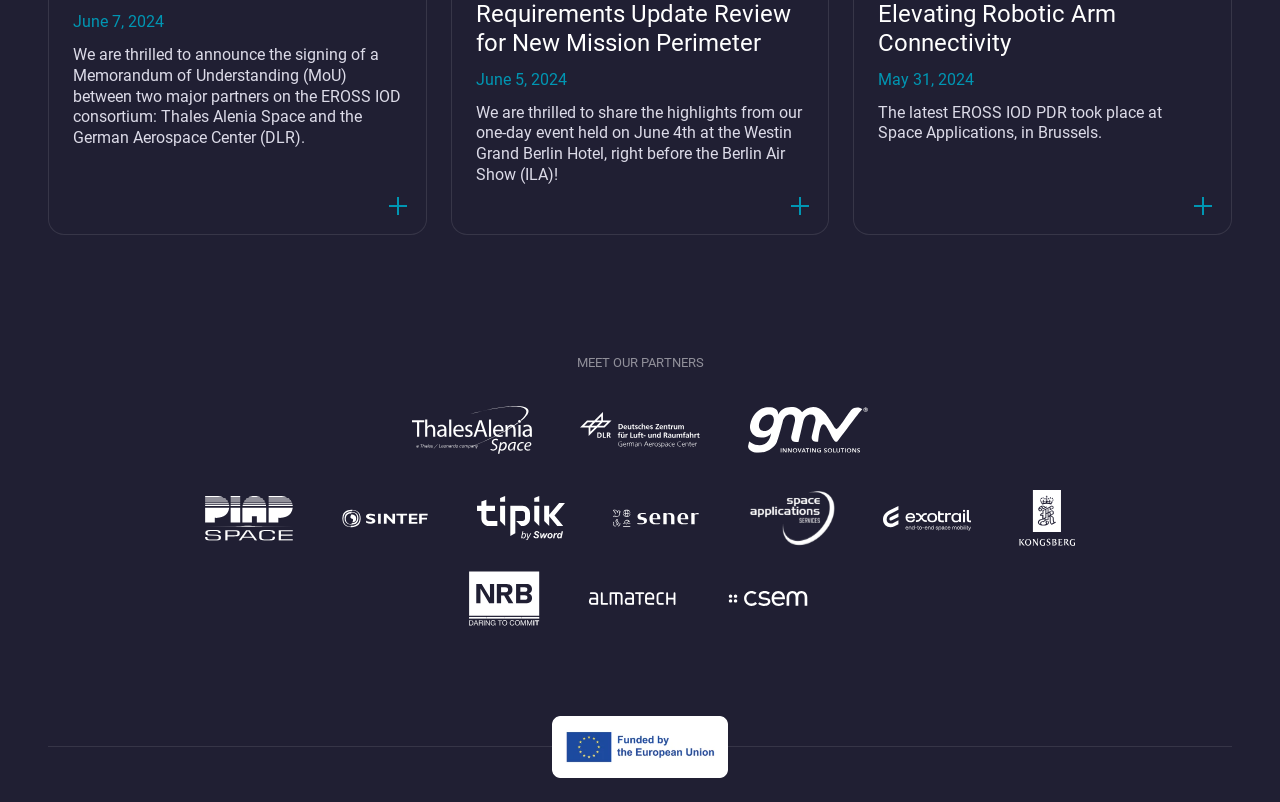Carefully observe the image and respond to the question with a detailed answer:
What is the title of the section?

The title of the section is 'MEET OUR PARTNERS' which is indicated by the StaticText element with ID 82 and bounding box coordinates [0.45, 0.442, 0.55, 0.461].